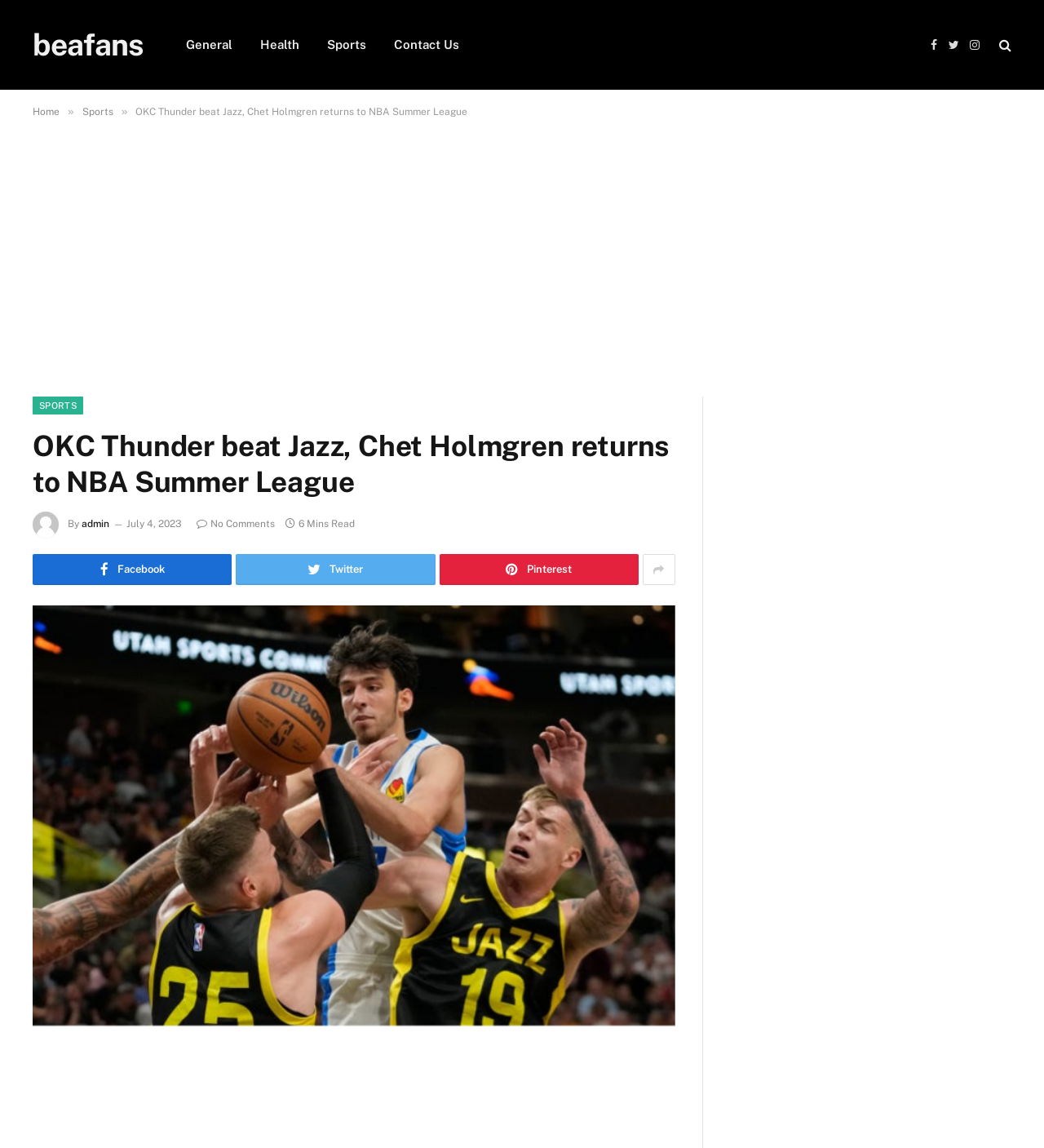Locate the bounding box coordinates of the element to click to perform the following action: 'Open the OKC Thunder beat Jazz article'. The coordinates should be given as four float values between 0 and 1, in the form of [left, top, right, bottom].

[0.13, 0.092, 0.448, 0.102]